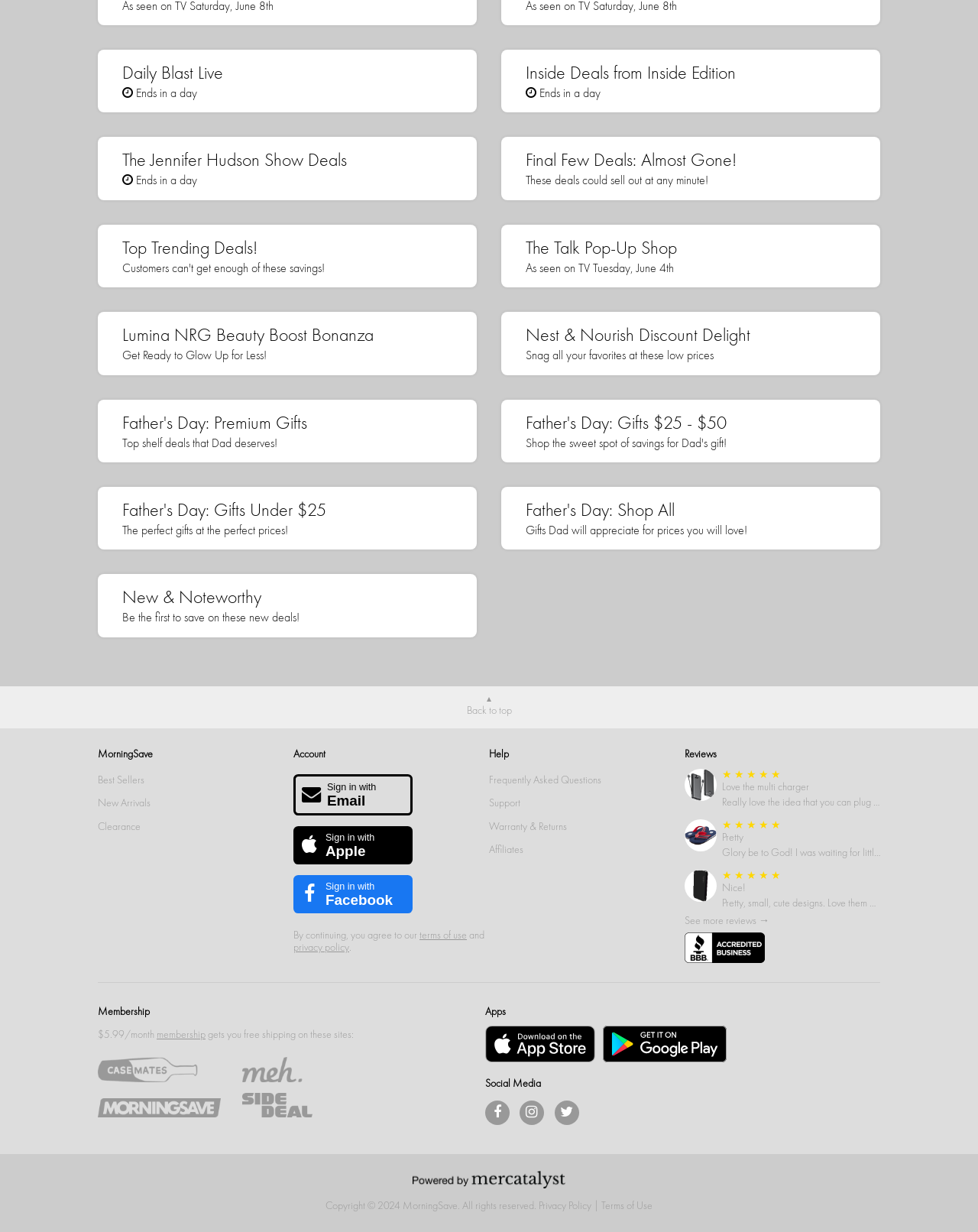What is the name of the first deal?
Please answer using one word or phrase, based on the screenshot.

Daily Blast Live